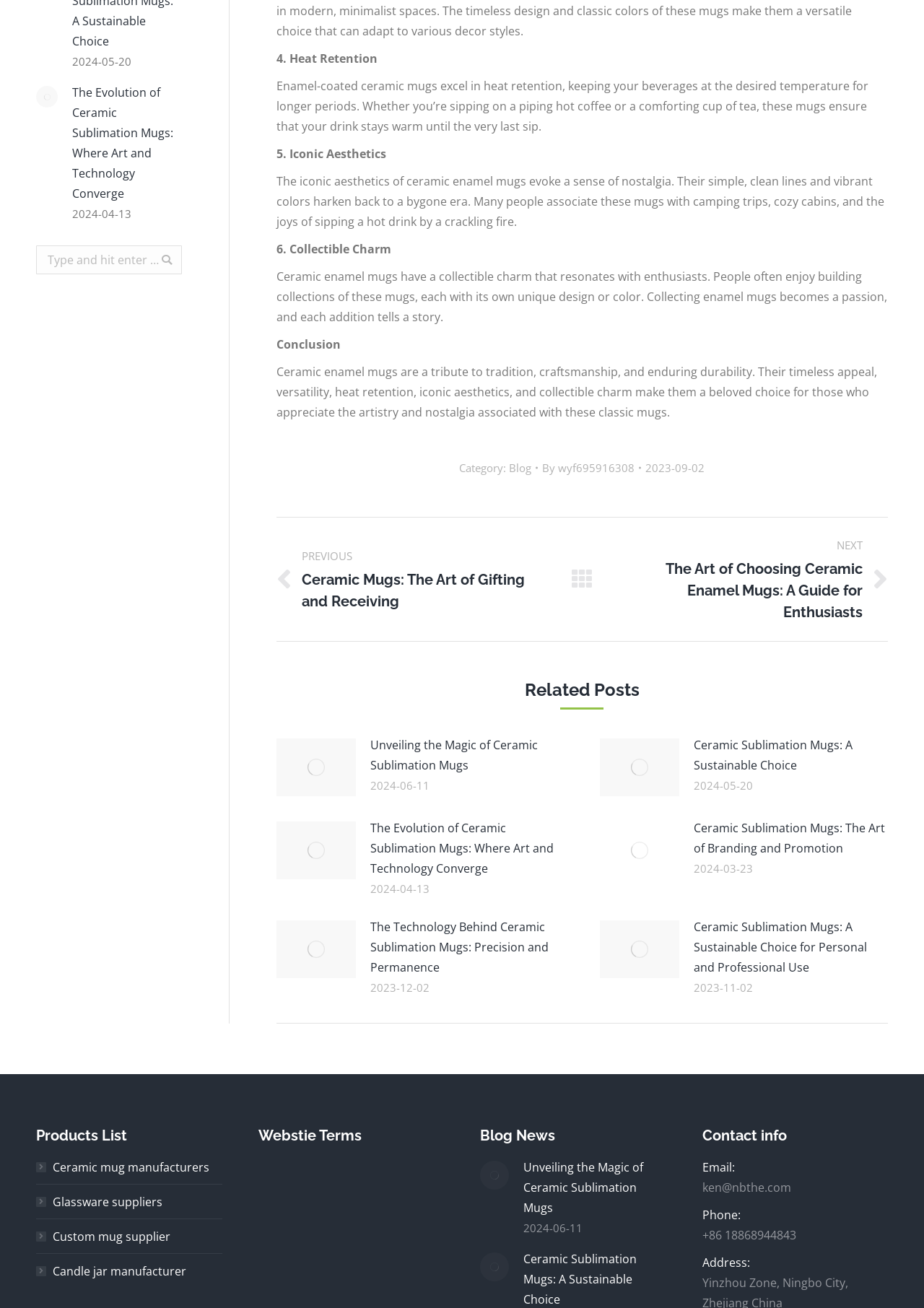What is the purpose of the search bar?
Using the image, provide a concise answer in one word or a short phrase.

To search the website